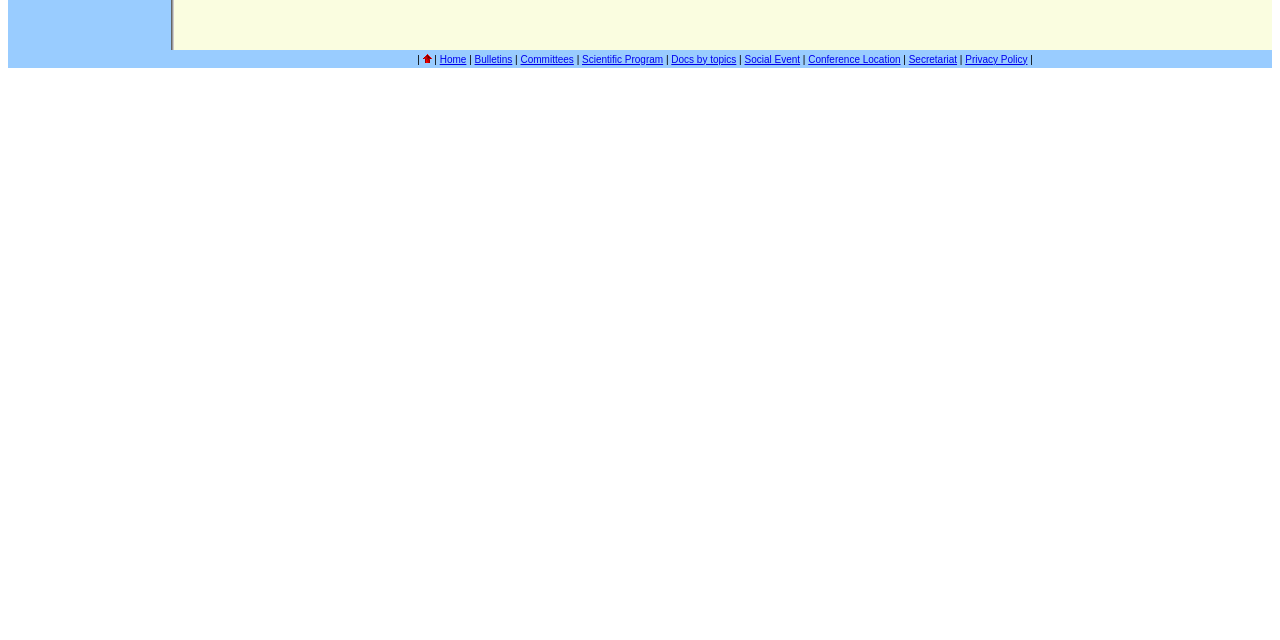From the webpage screenshot, predict the bounding box coordinates (top-left x, top-left y, bottom-right x, bottom-right y) for the UI element described here: Committees

[0.407, 0.084, 0.448, 0.101]